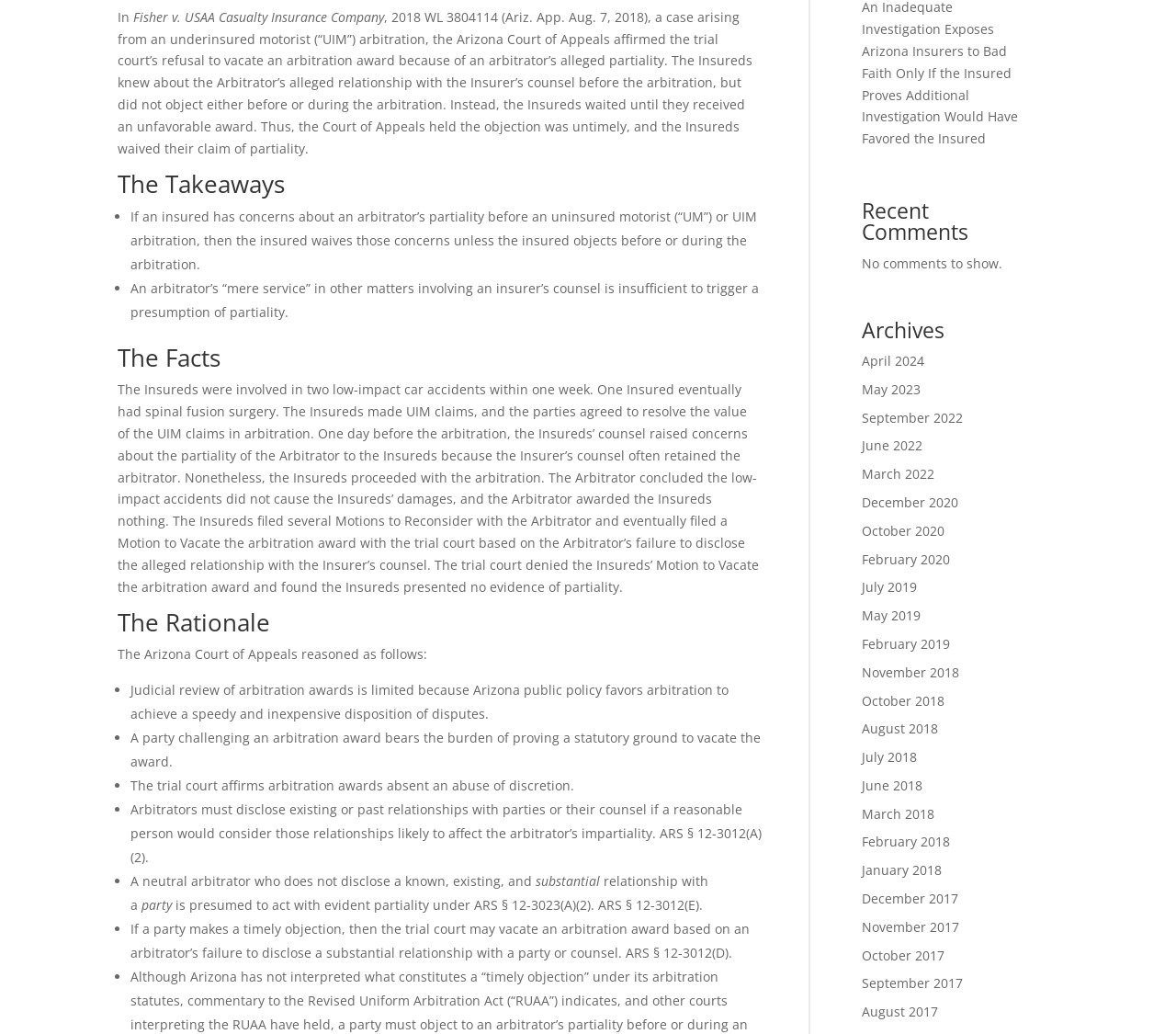Provide the bounding box coordinates for the specified HTML element described in this description: "December 2017". The coordinates should be four float numbers ranging from 0 to 1, in the format [left, top, right, bottom].

[0.733, 0.861, 0.815, 0.877]